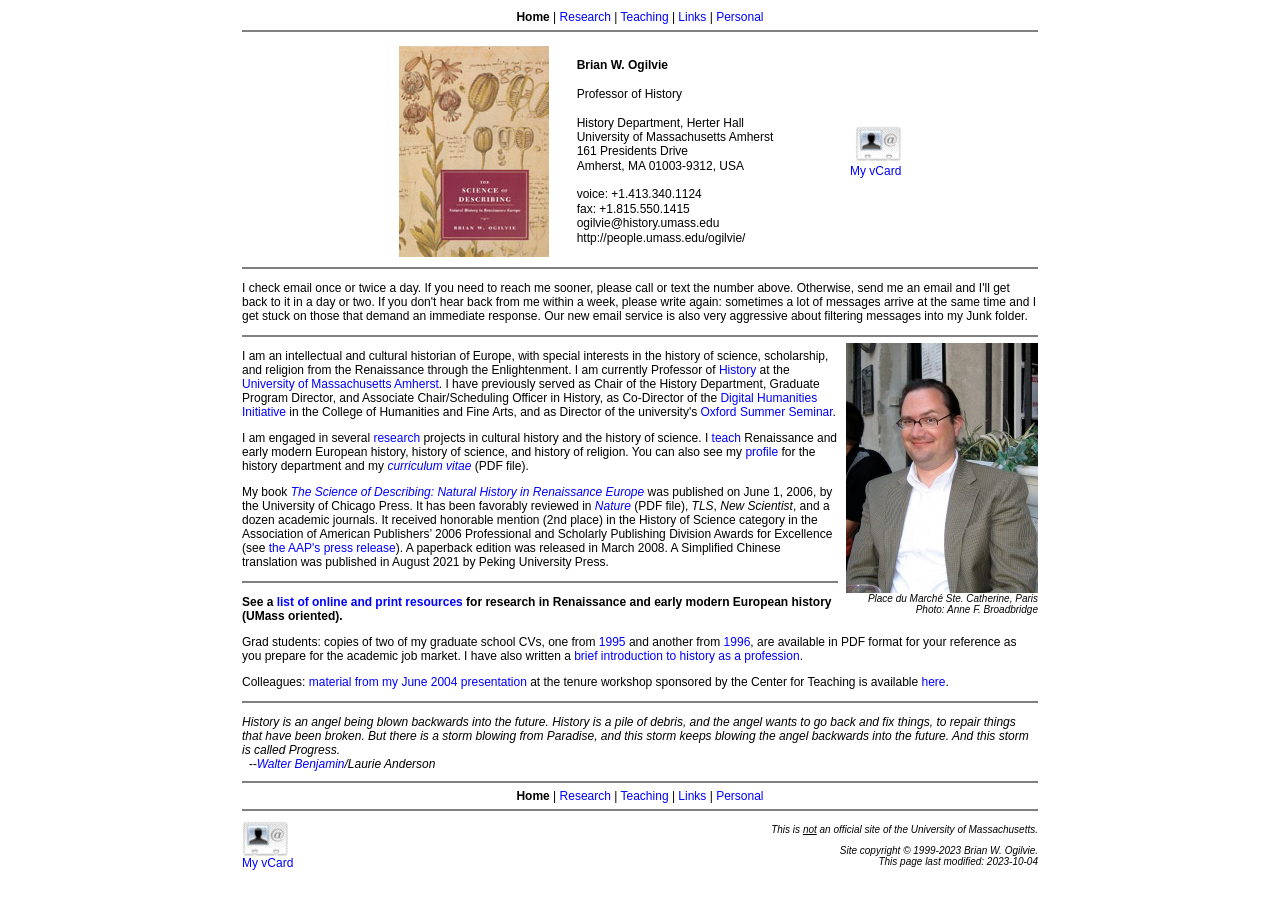Find the bounding box coordinates of the element to click in order to complete this instruction: "Go to the University of Massachusetts Amherst website". The bounding box coordinates must be four float numbers between 0 and 1, denoted as [left, top, right, bottom].

[0.45, 0.143, 0.604, 0.158]